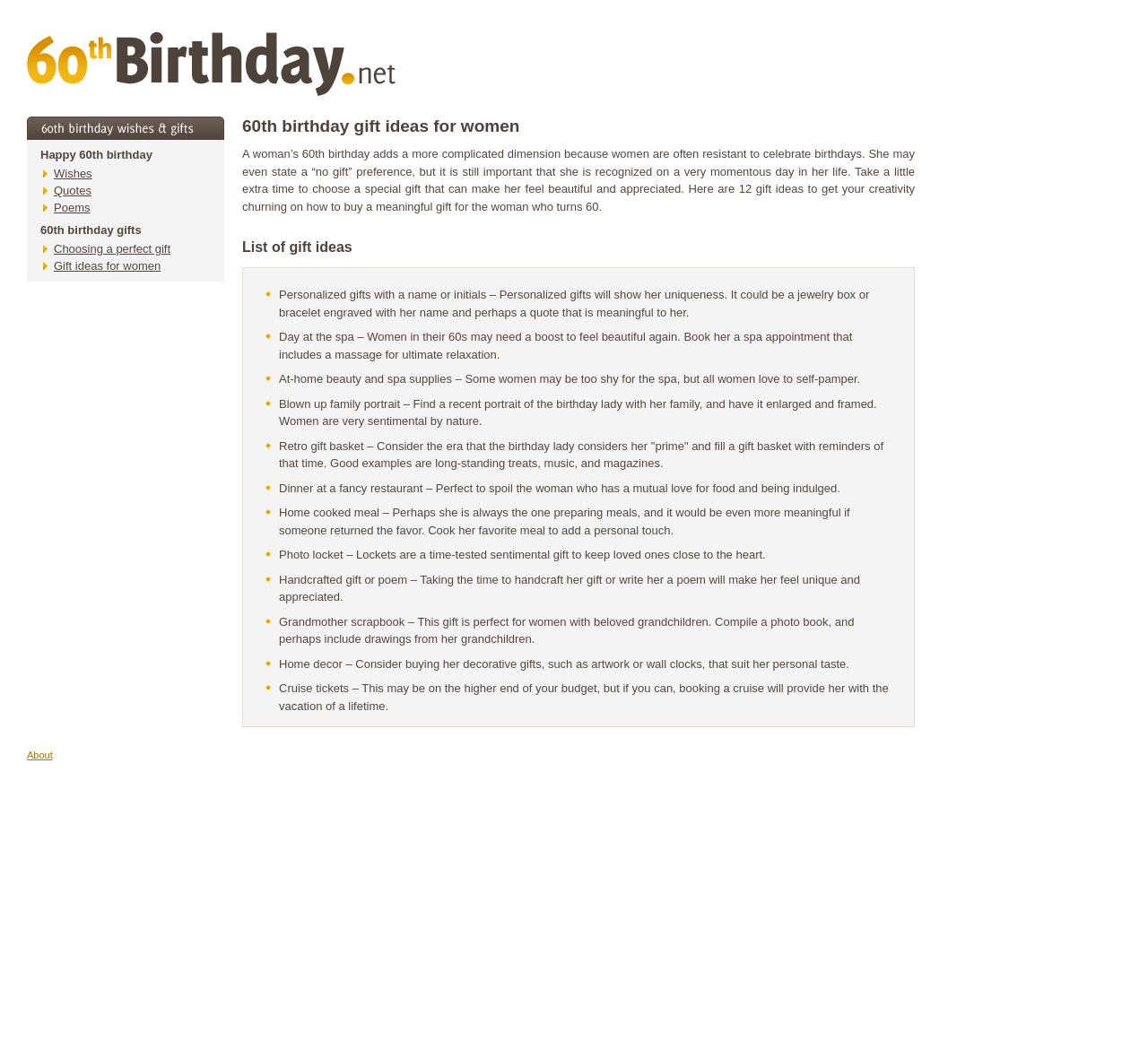Determine and generate the text content of the webpage's headline.

60th birthday gift ideas for women